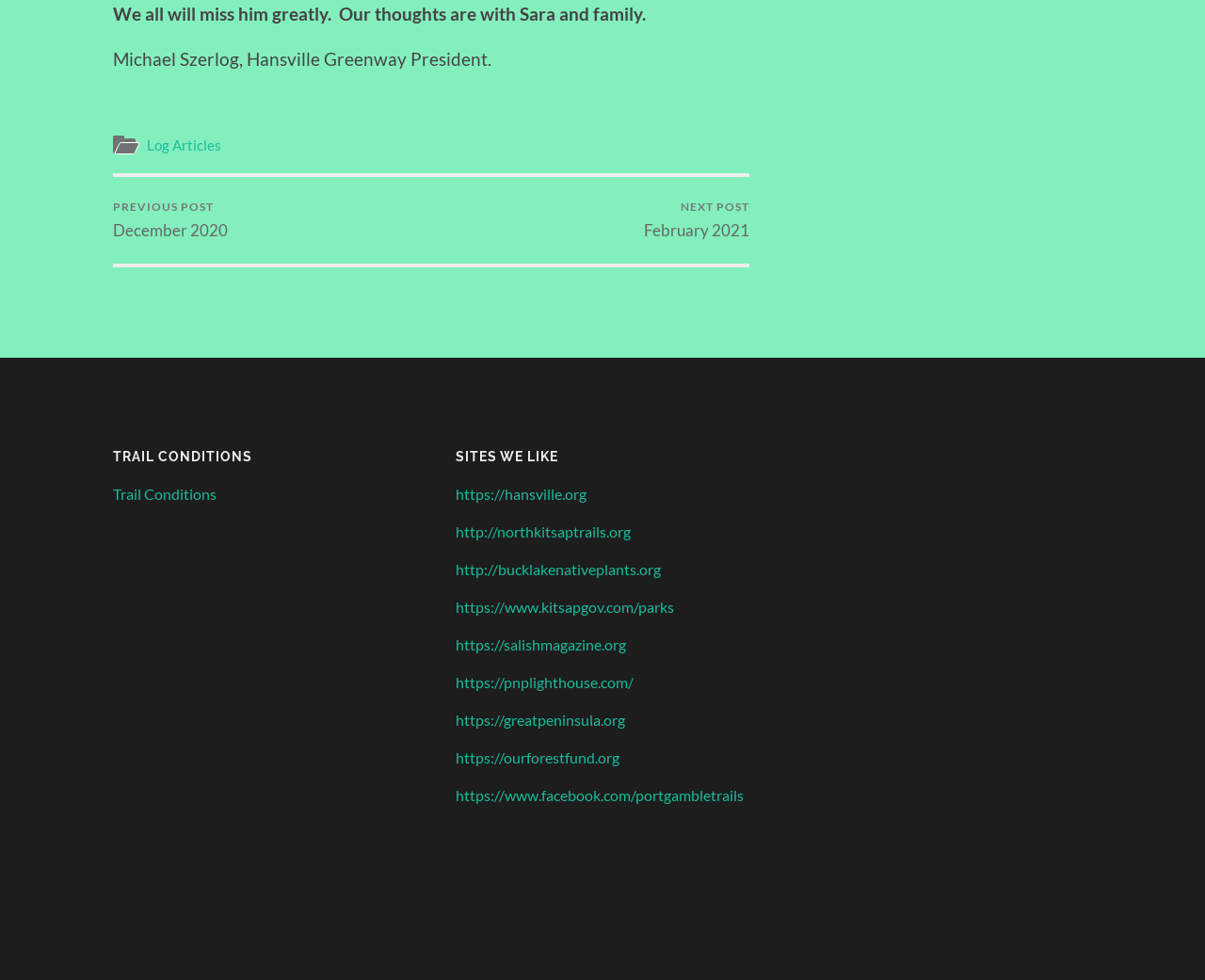Determine the bounding box coordinates for the region that must be clicked to execute the following instruction: "Read log articles".

[0.122, 0.139, 0.184, 0.157]